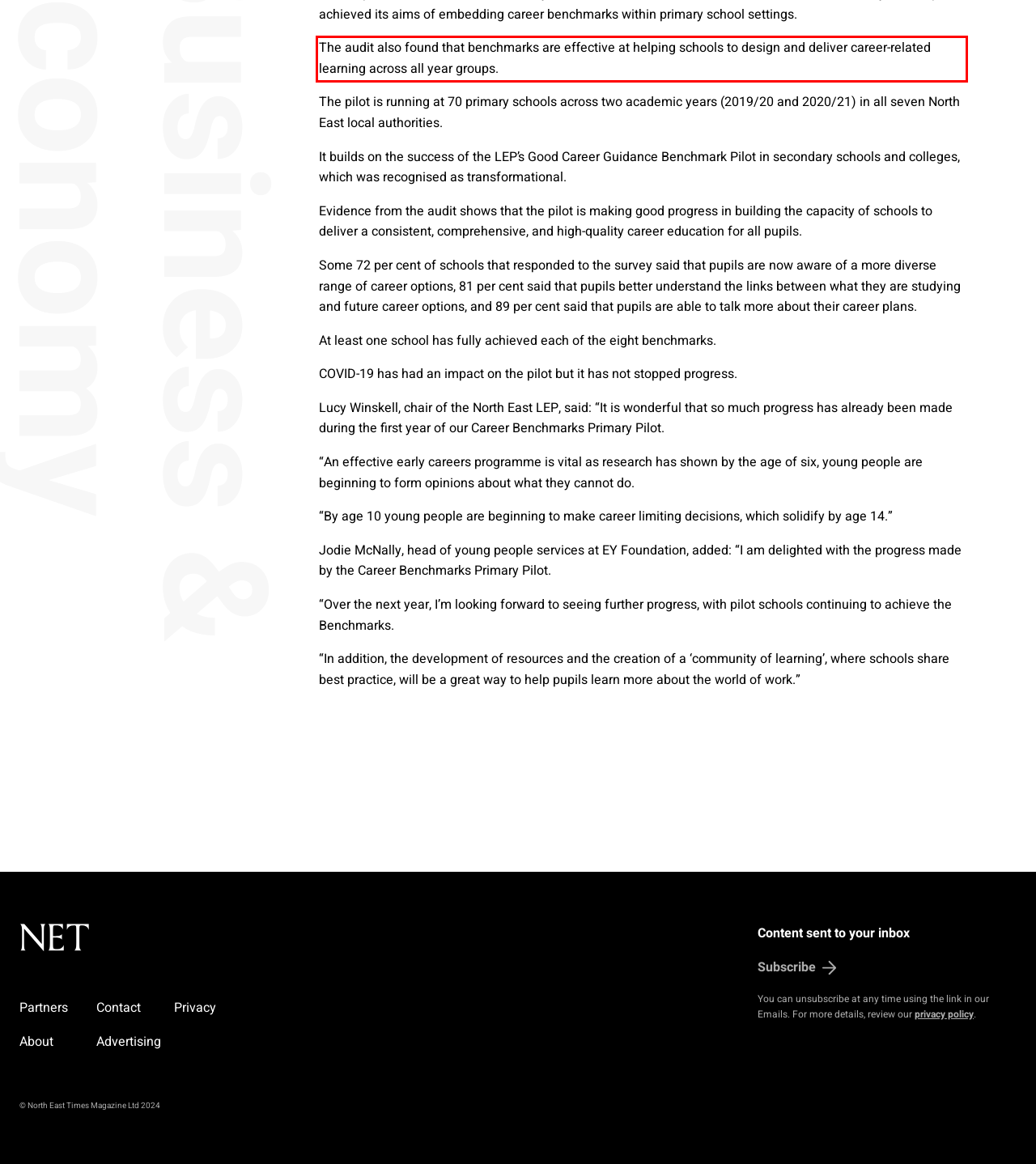You are provided with a webpage screenshot that includes a red rectangle bounding box. Extract the text content from within the bounding box using OCR.

The audit also found that benchmarks are effective at helping schools to design and deliver career-related learning across all year groups.